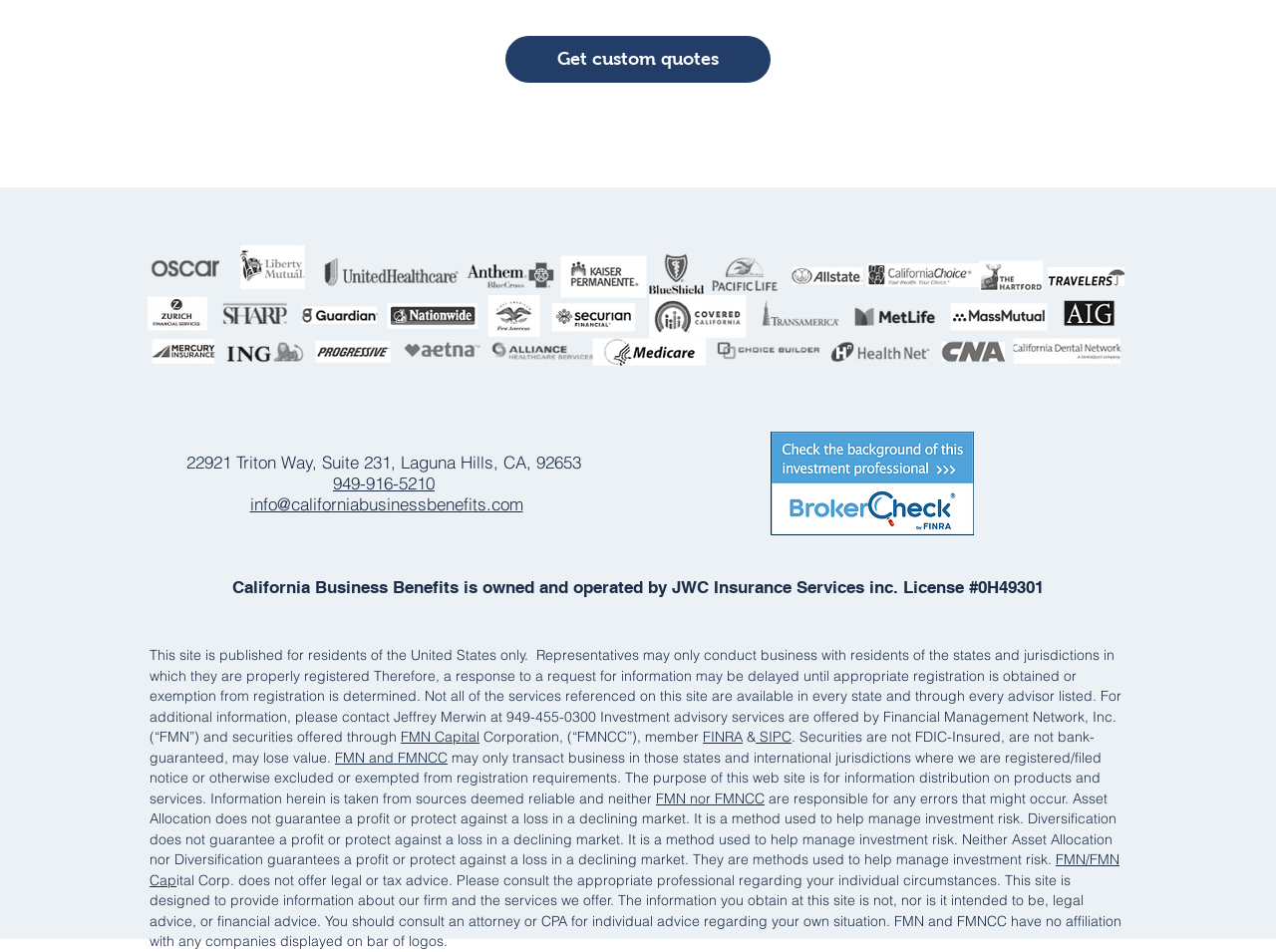Please examine the image and answer the question with a detailed explanation:
What is the name of the company that owns California Business Benefits?

The information about the company ownership can be found in the heading element that states 'California Business Benefits is owned and operated by JWC Insurance Services inc. License #0H49301'.